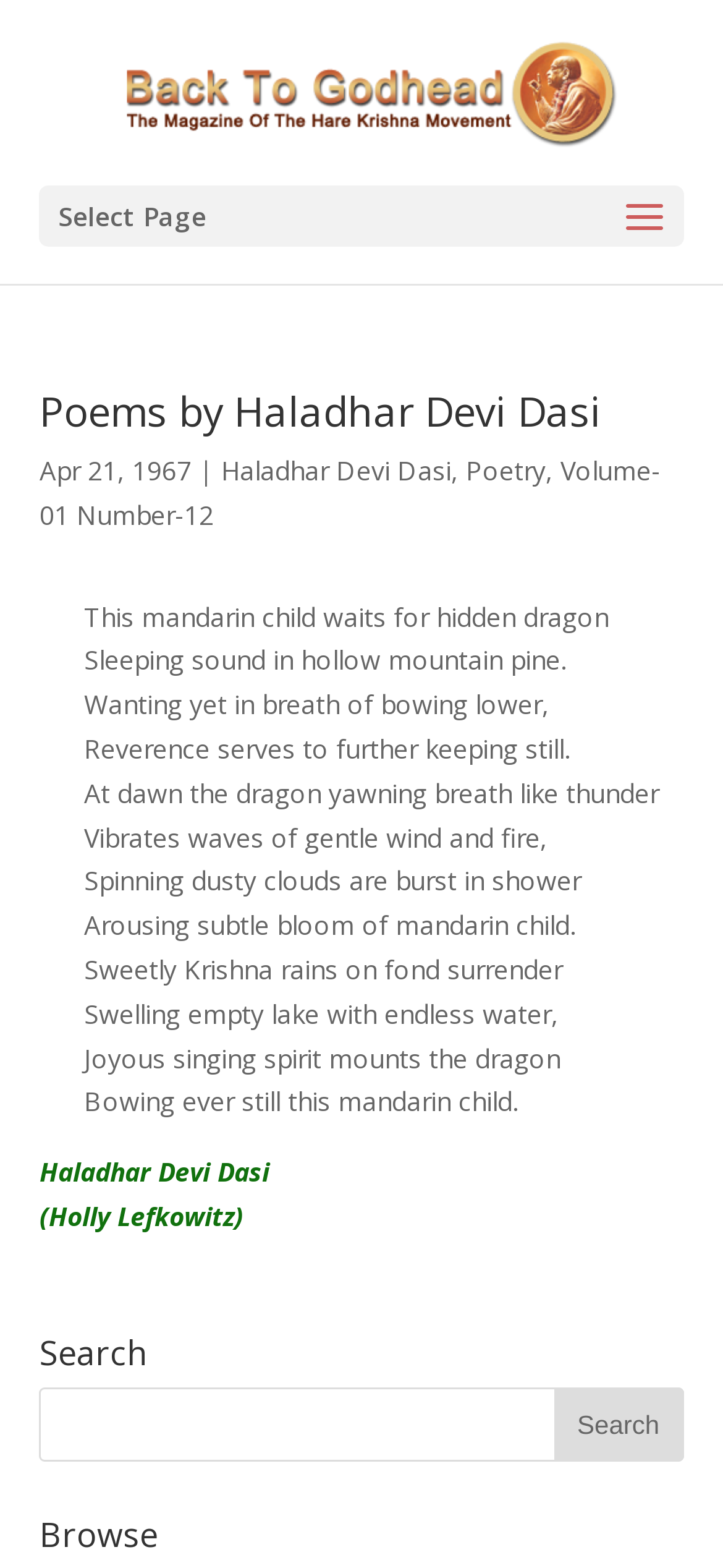Provide a short answer using a single word or phrase for the following question: 
What is the date of the poem?

Apr 21, 1967